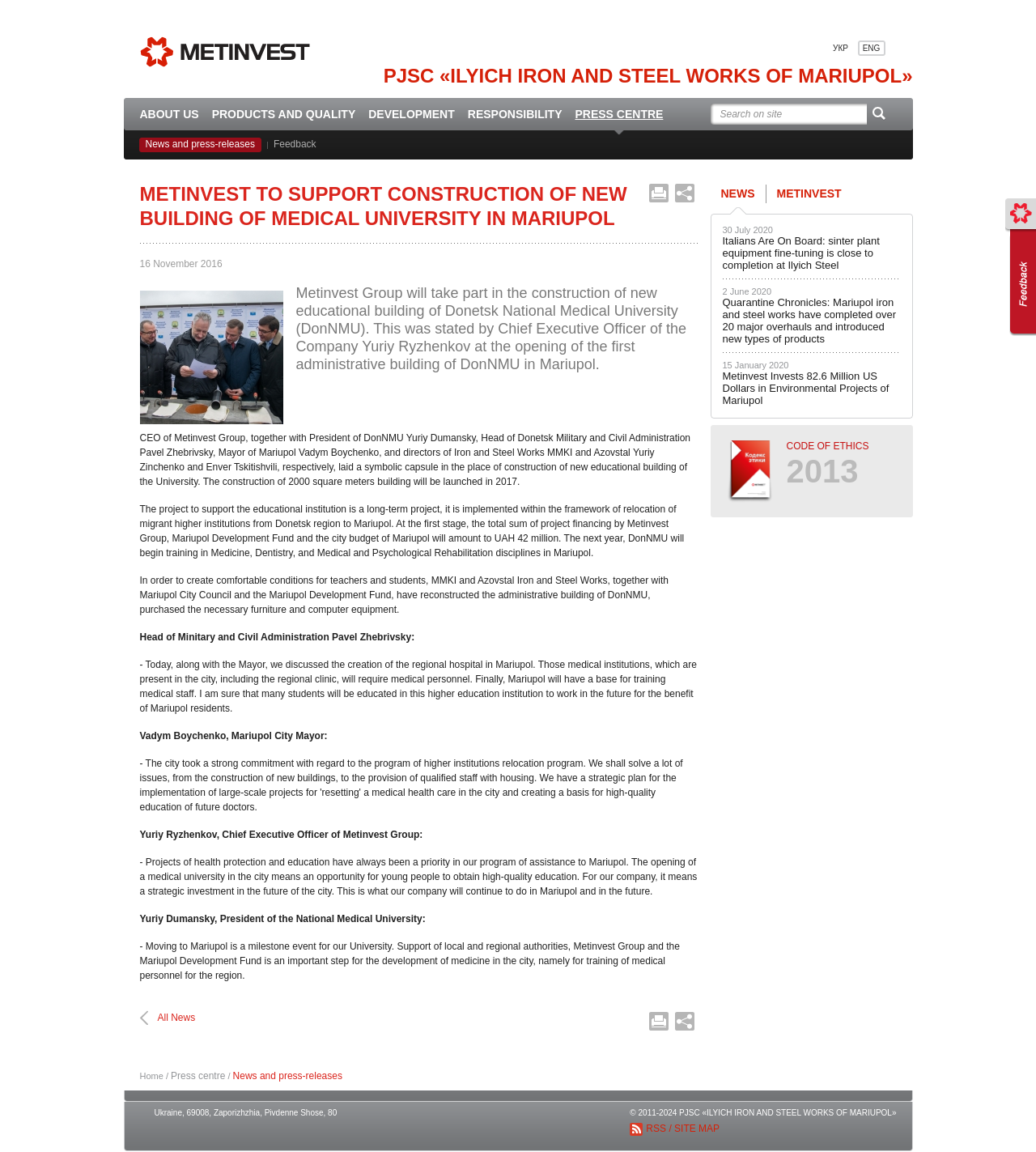Provide the bounding box coordinates for the area that should be clicked to complete the instruction: "Search on site".

[0.686, 0.09, 0.836, 0.108]